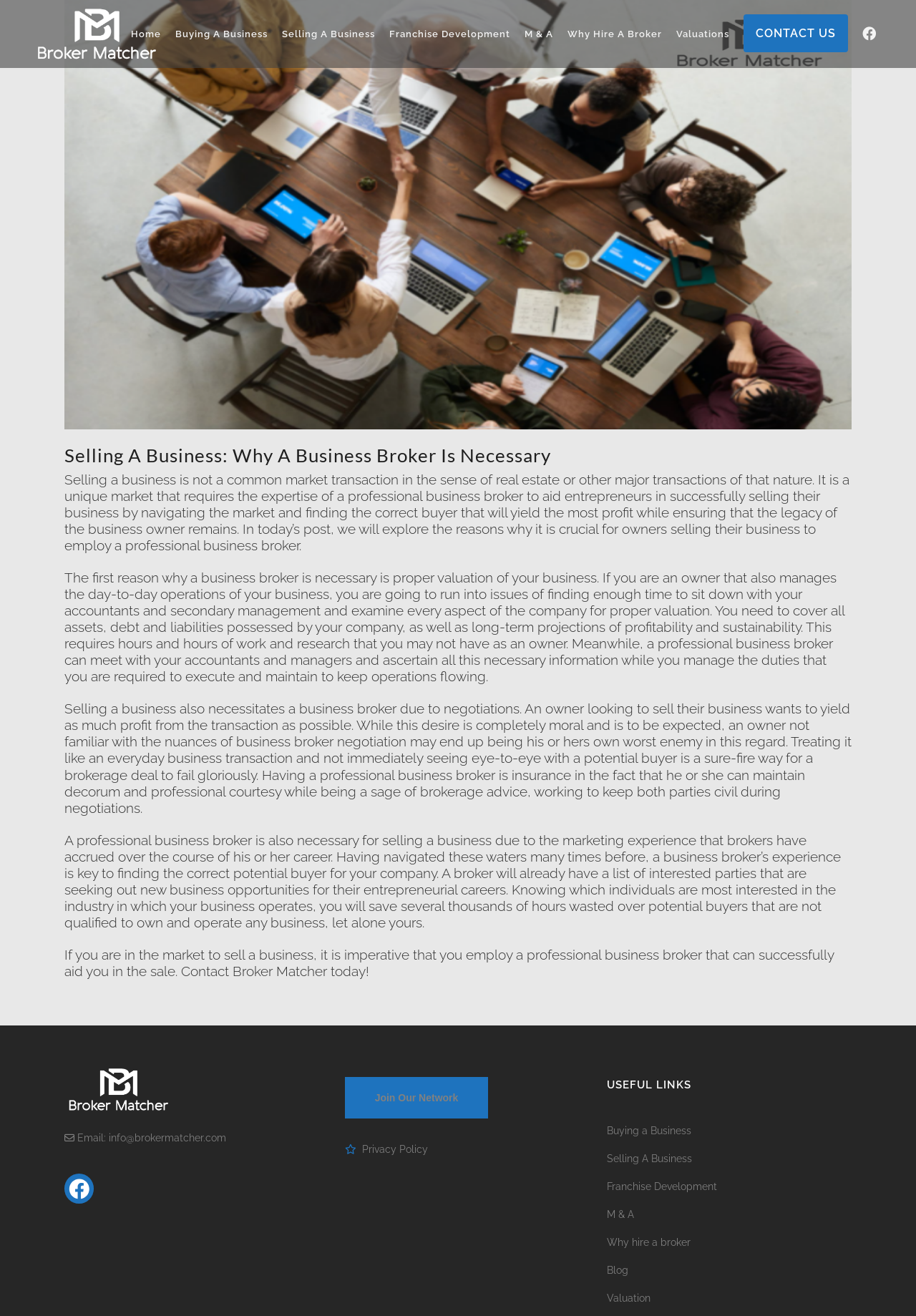What is the main topic of the webpage?
Based on the screenshot, give a detailed explanation to answer the question.

The webpage is focused on the importance of hiring a professional business broker when selling a business, as indicated by the heading 'Selling A Business: Why A Business Broker Is Necessary' and the content of the article.